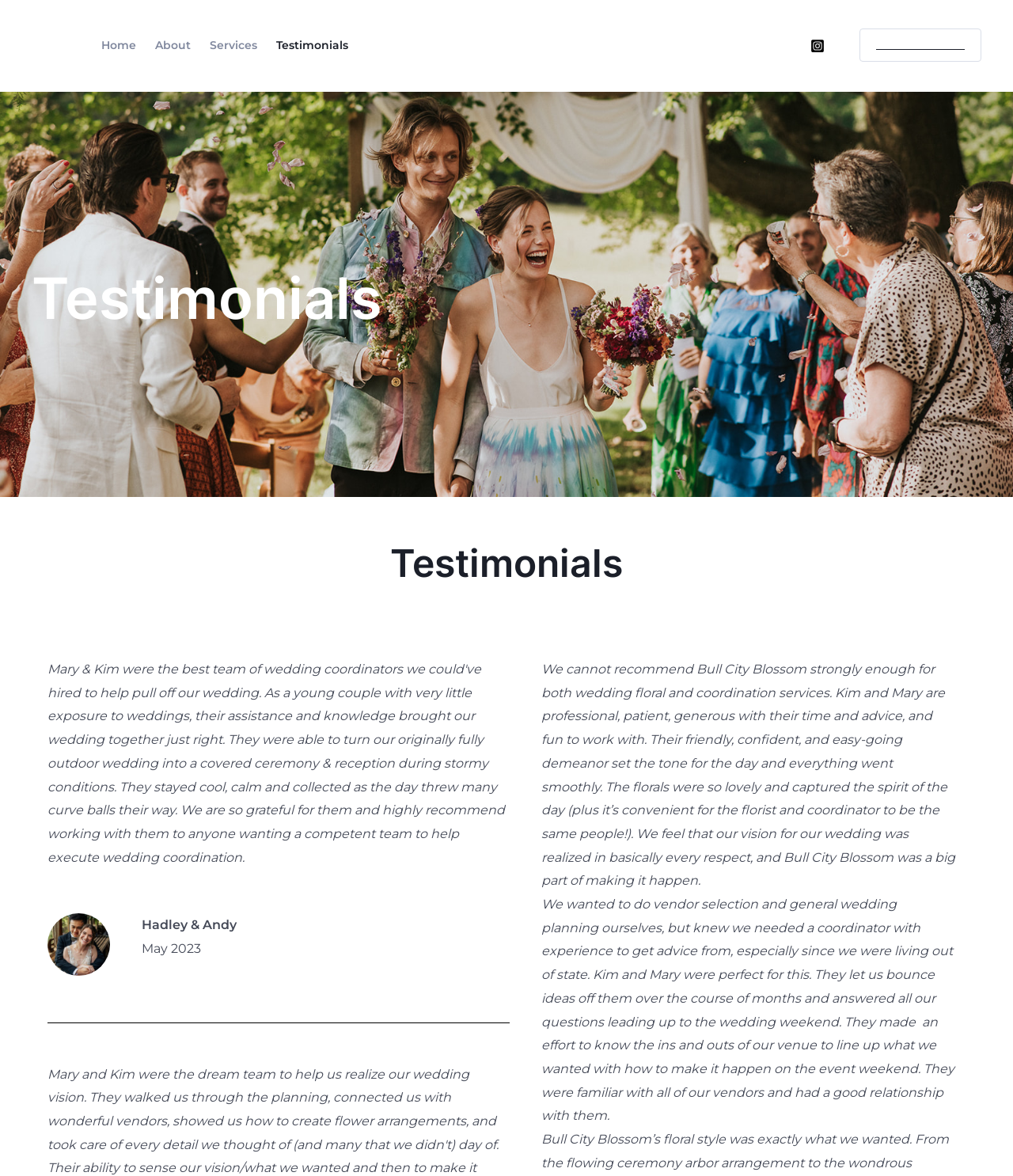Mark the bounding box of the element that matches the following description: "Home".

[0.091, 0.015, 0.144, 0.062]